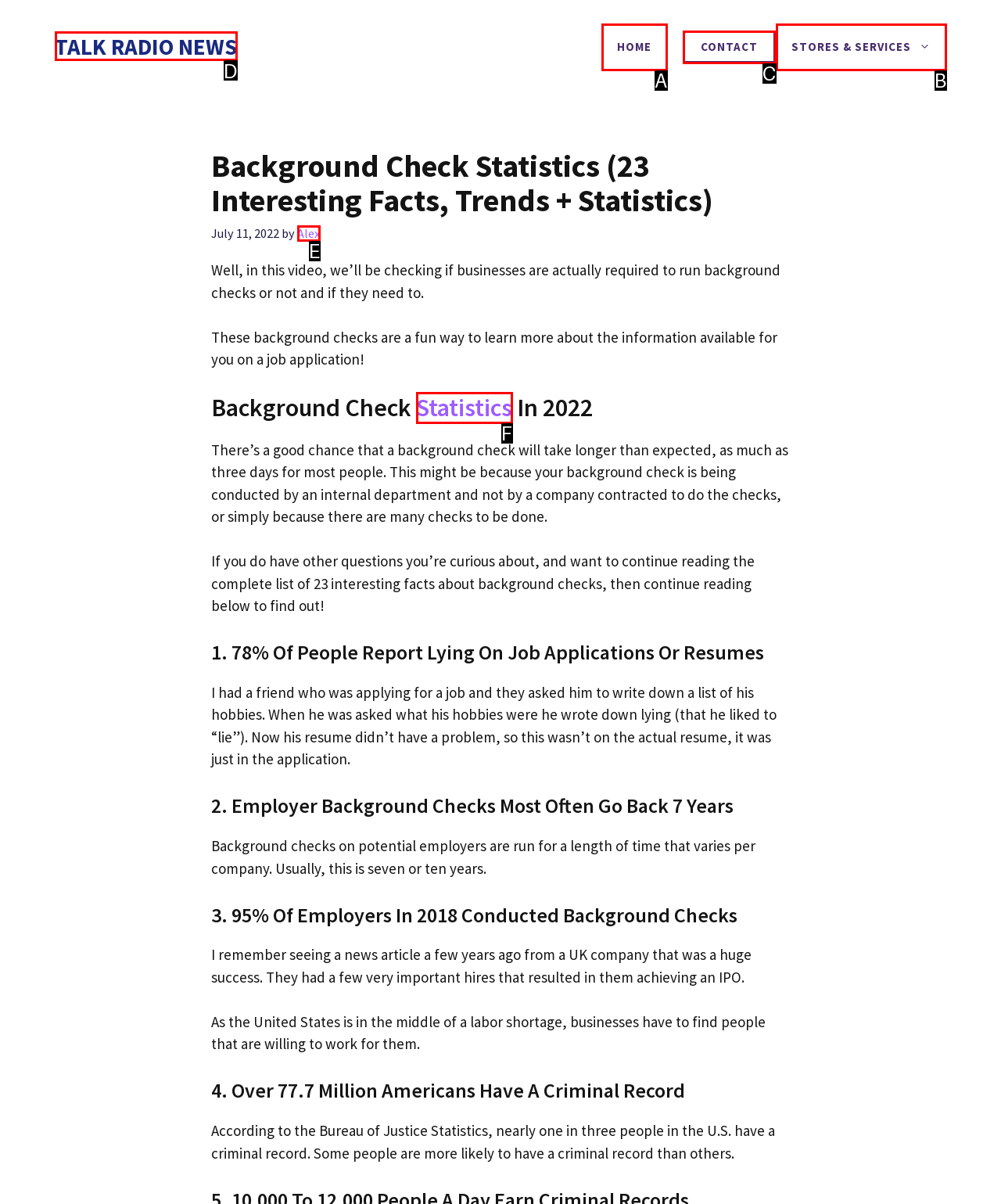Identify the HTML element that best matches the description: Statistics. Provide your answer by selecting the corresponding letter from the given options.

F